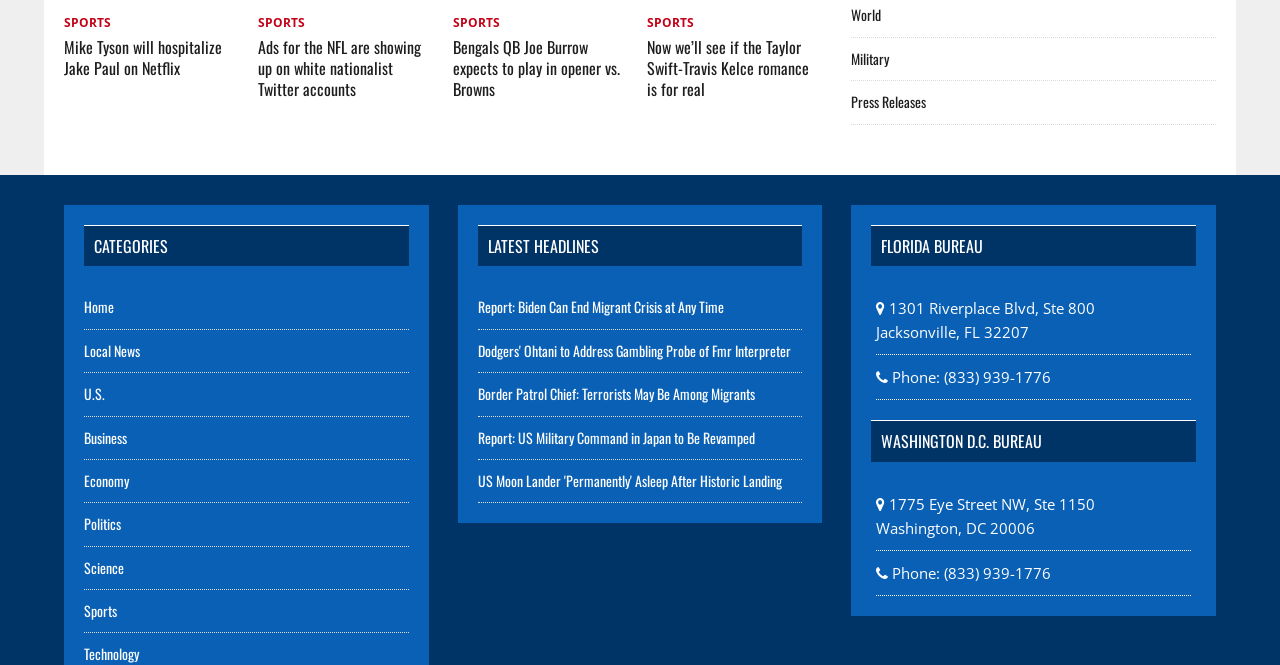What is the category of the link 'Now we’ll see if the Taylor Swift-Travis Kelce romance is for real'?
Look at the image and provide a detailed response to the question.

I found the link 'Now we’ll see if the Taylor Swift-Travis Kelce romance is for real' and noticed that it is located below a heading with the text 'SPORTS', indicating that it belongs to the sports category.